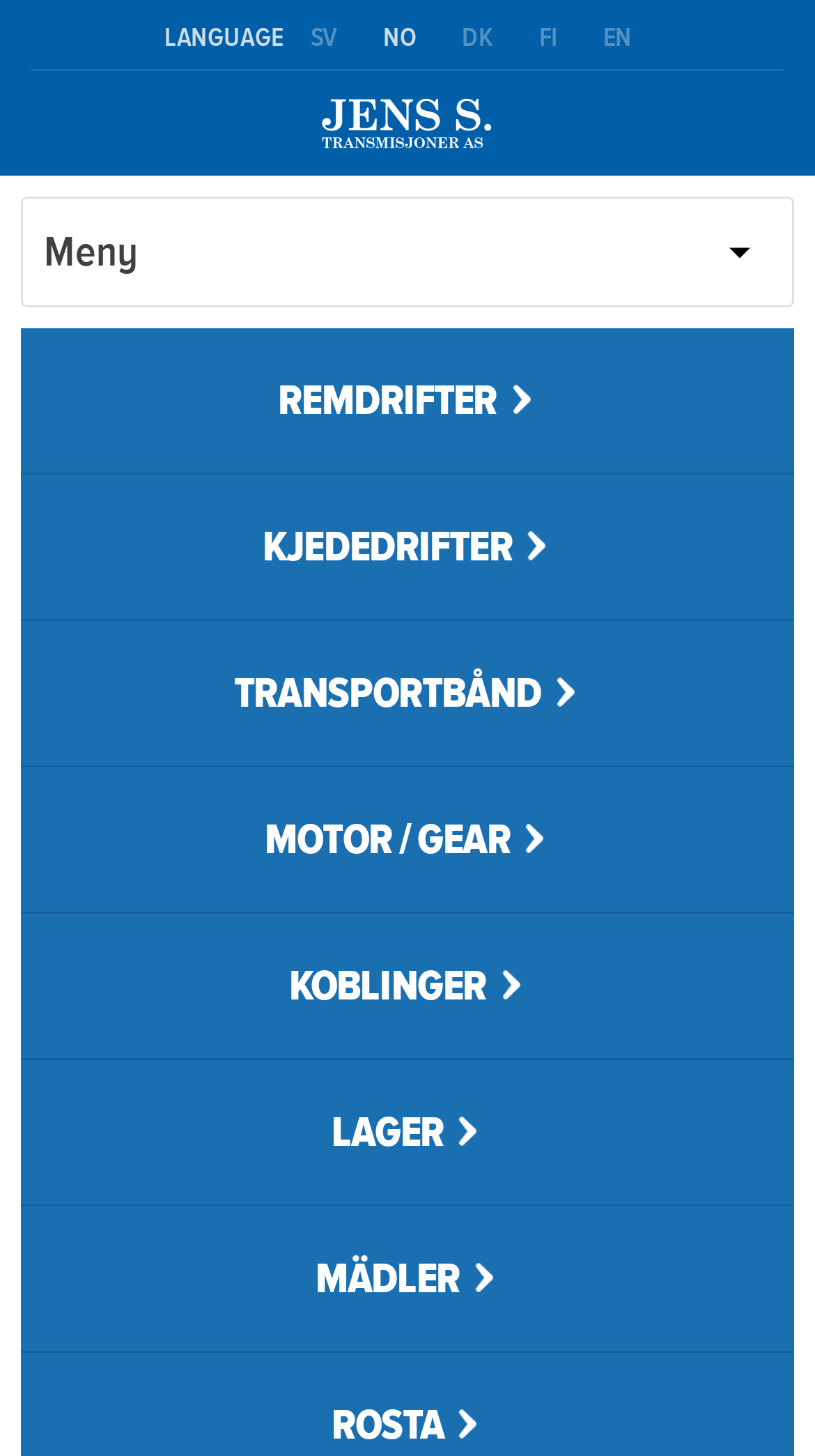Write a detailed summary of the webpage, including text, images, and layout.

The webpage appears to be a product catalog or a website related to industrial machinery. At the top, there is a language selection section with six options: SV, NO, DK, FI, and EN. These links are aligned horizontally and are positioned near the top of the page.

Below the language selection, there is a prominent link with no text, which may be a logo or a button. To the left of this link, there is a combobox with no default text, which has a dropdown menu that can be expanded.

The main content of the webpage is a list of seven links, each representing a different product category. These links are stacked vertically and take up most of the page's real estate. The categories are REMDRIFTER, KJEDEDRIFTER, TRANSPORTBÅND, MOTOR / GEAR, KOBLINGER, LAGER, and MÄDLER. Each link is a separate entity, and they are evenly spaced from each other.